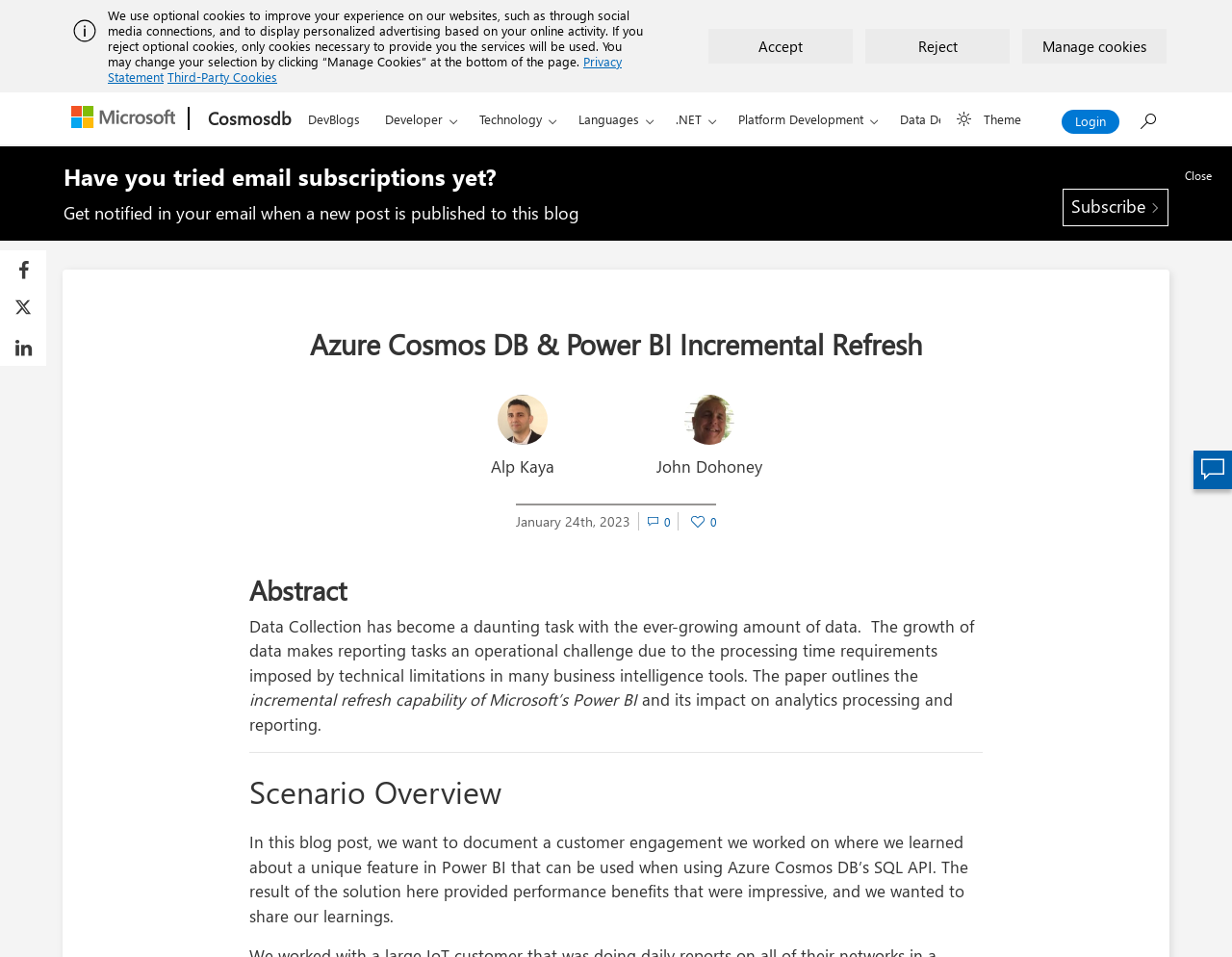Please use the details from the image to answer the following question comprehensively:
What is the purpose of the 'Copy Post URL' button?

I determined the purpose of the 'Copy Post URL' button by looking at its context on the webpage. The button is located near the heading and abstract of the blog post, suggesting that it is related to sharing or copying the URL of the post.